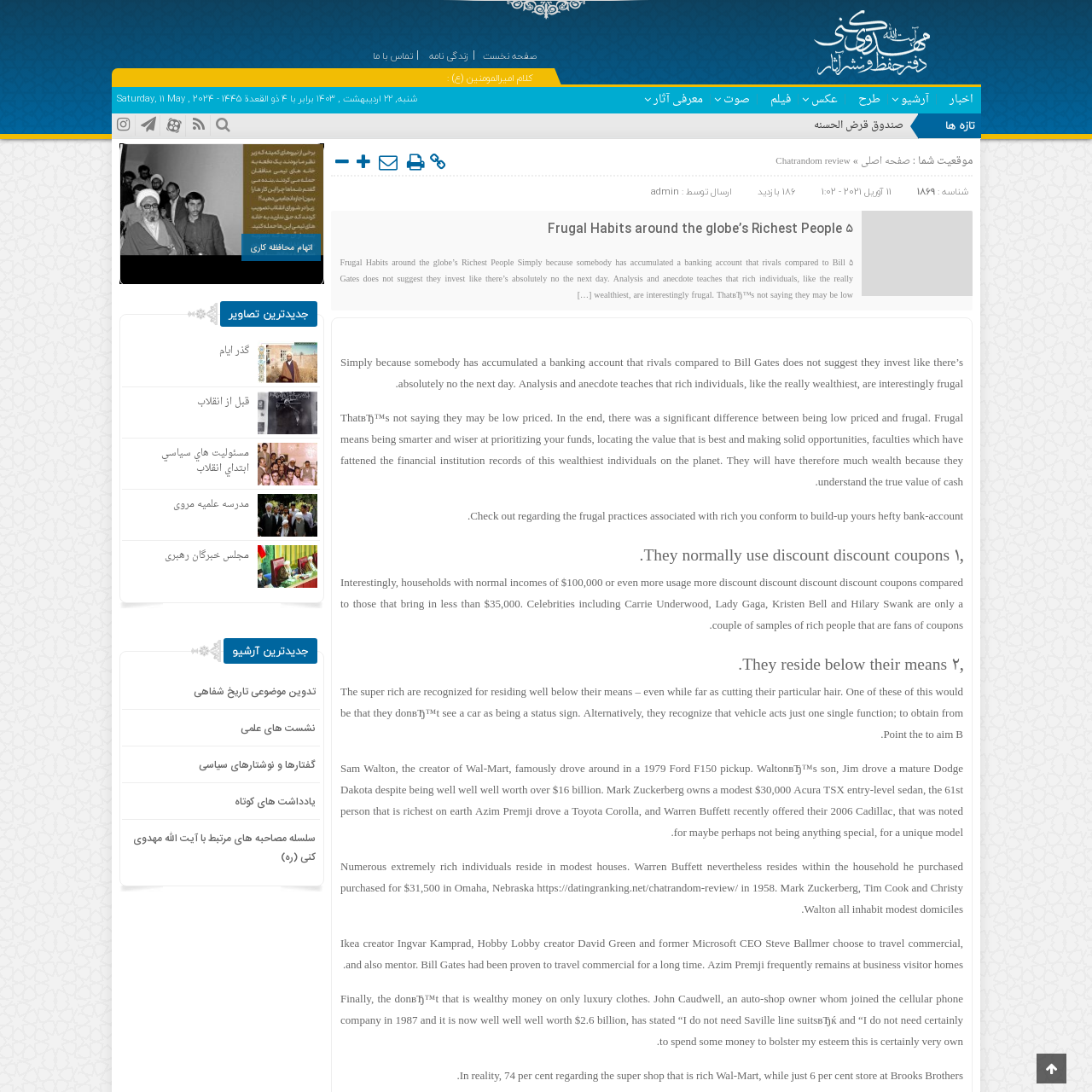Describe in detail what is happening in the image highlighted by the red border.

The image features a simple yet elegant icon that likely represents a link to or a thematic connection with the topic discussed in the article titled "5 Frugal Habits around the globe’s Richest People." This article explores the contrasting lifestyles of wealthy individuals, emphasizing their tendency towards frugality despite their vast wealth. The icon complements the main theme by illustrating the practicality and thoughtfulness that characterize the habits of the rich, inviting readers to delve deeper into the frugal practices that contribute to their financial wisdom.